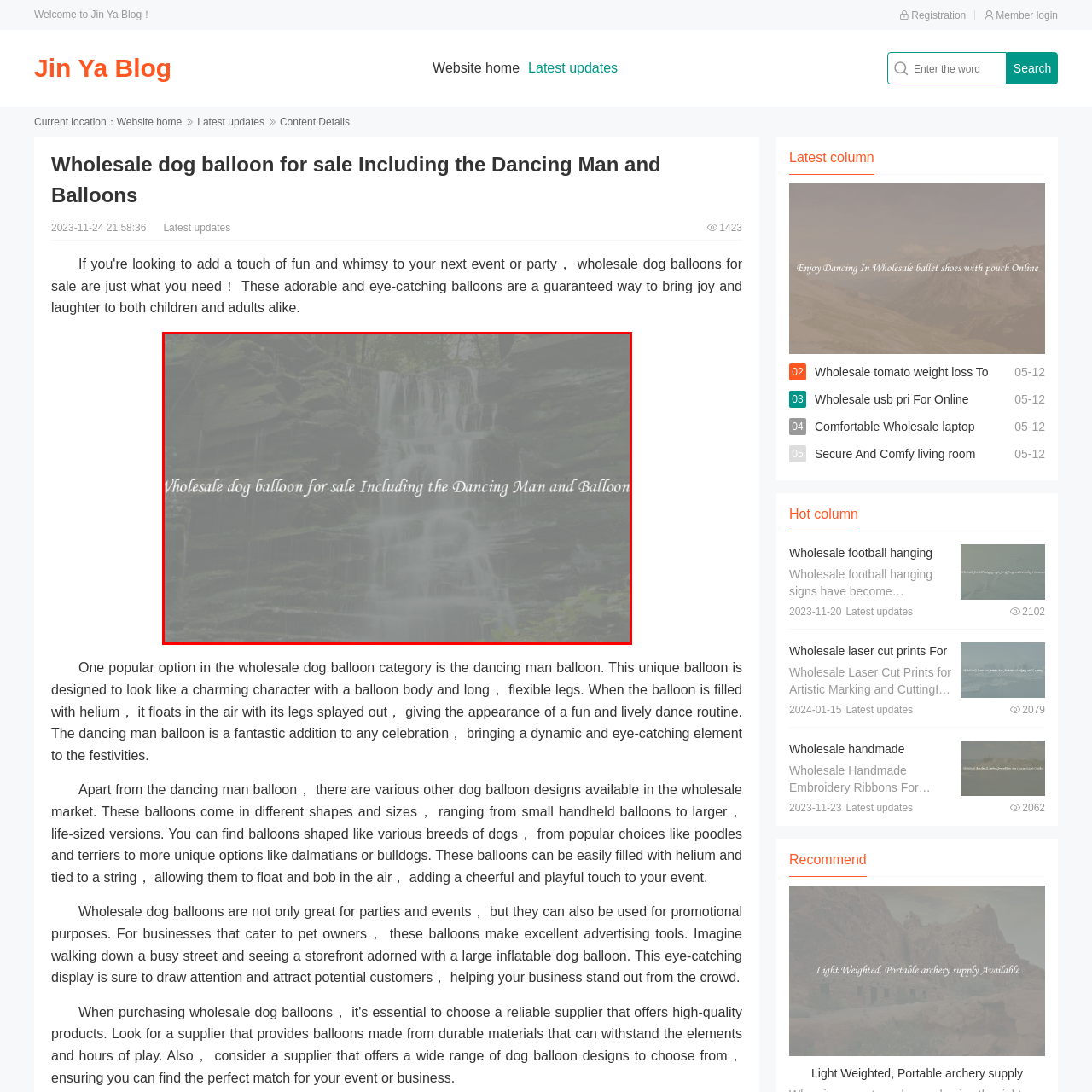Look closely at the image within the red bounding box, What is the purpose of the 'Dancing Man' balloons? Respond with a single word or short phrase.

Add fun to events